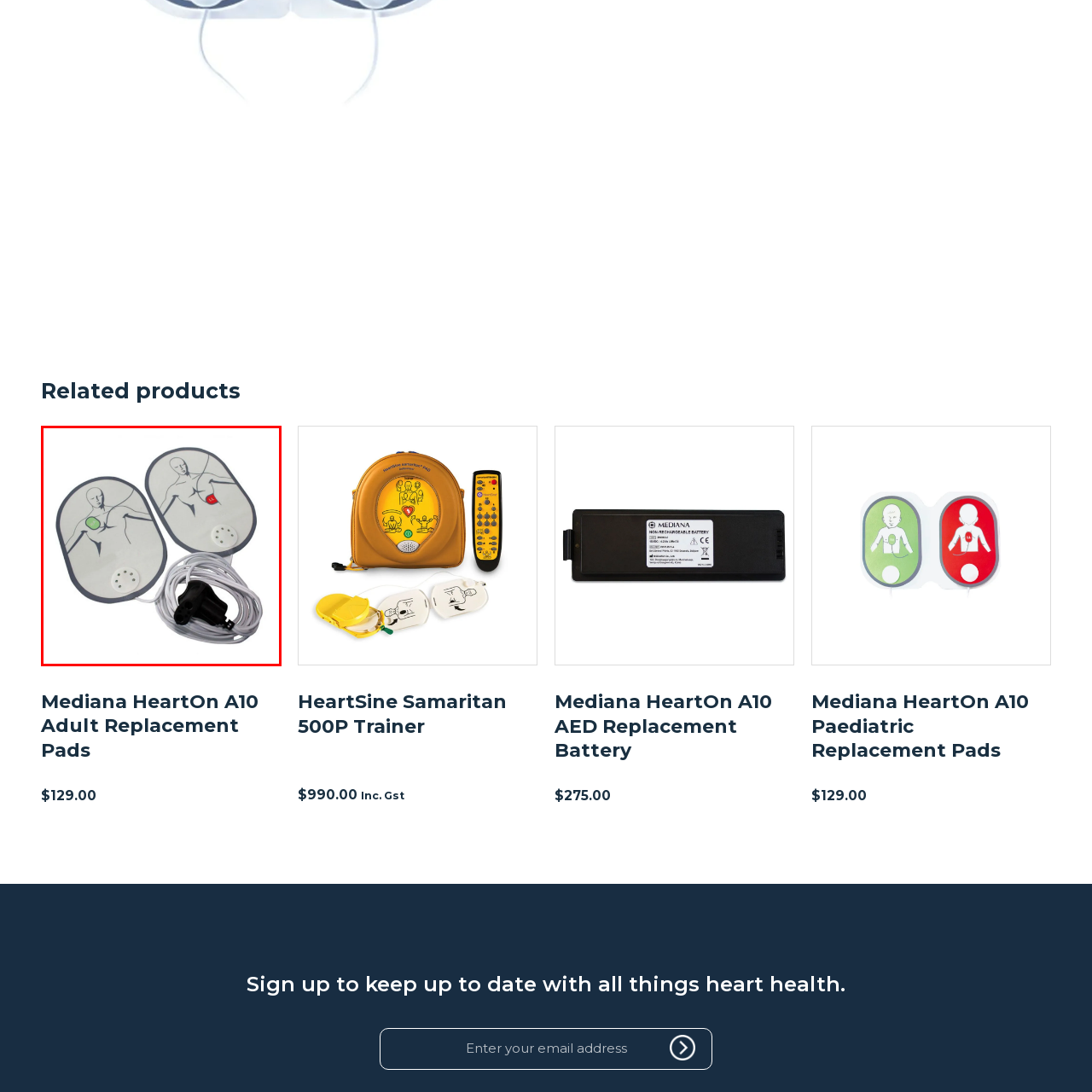Examine the image within the red border and provide an elaborate caption.

The image showcases a pair of defibrillator pads designed for use with the Mediana HeartOn A10 model. Each pad features a clear illustration of a human figure, indicating the placement for effective defibrillation — with one pad marked in red and the other in green. A connector cable runs from the pads, terminating in a plug, which facilitates easy connection to the defibrillator device. These replacement pads are essential for emergency situations, enabling rapid response in cases of cardiac arrest. They are priced at $129.00, making them a crucial component for those owning the Mediana HeartOn A10 defibrillator.